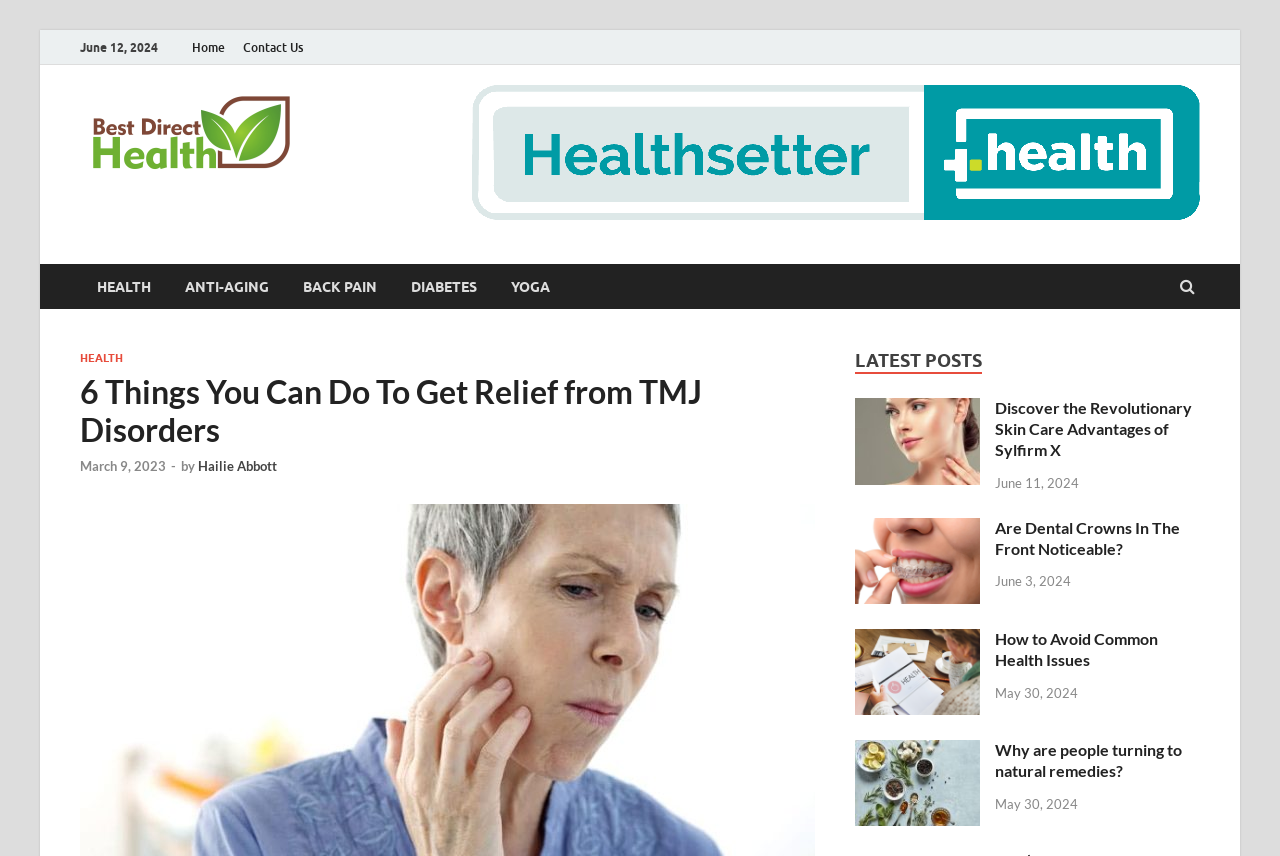Pinpoint the bounding box coordinates of the element you need to click to execute the following instruction: "Read the '6 Things You Can Do To Get Relief from TMJ Disorders' article". The bounding box should be represented by four float numbers between 0 and 1, in the format [left, top, right, bottom].

[0.062, 0.435, 0.637, 0.525]